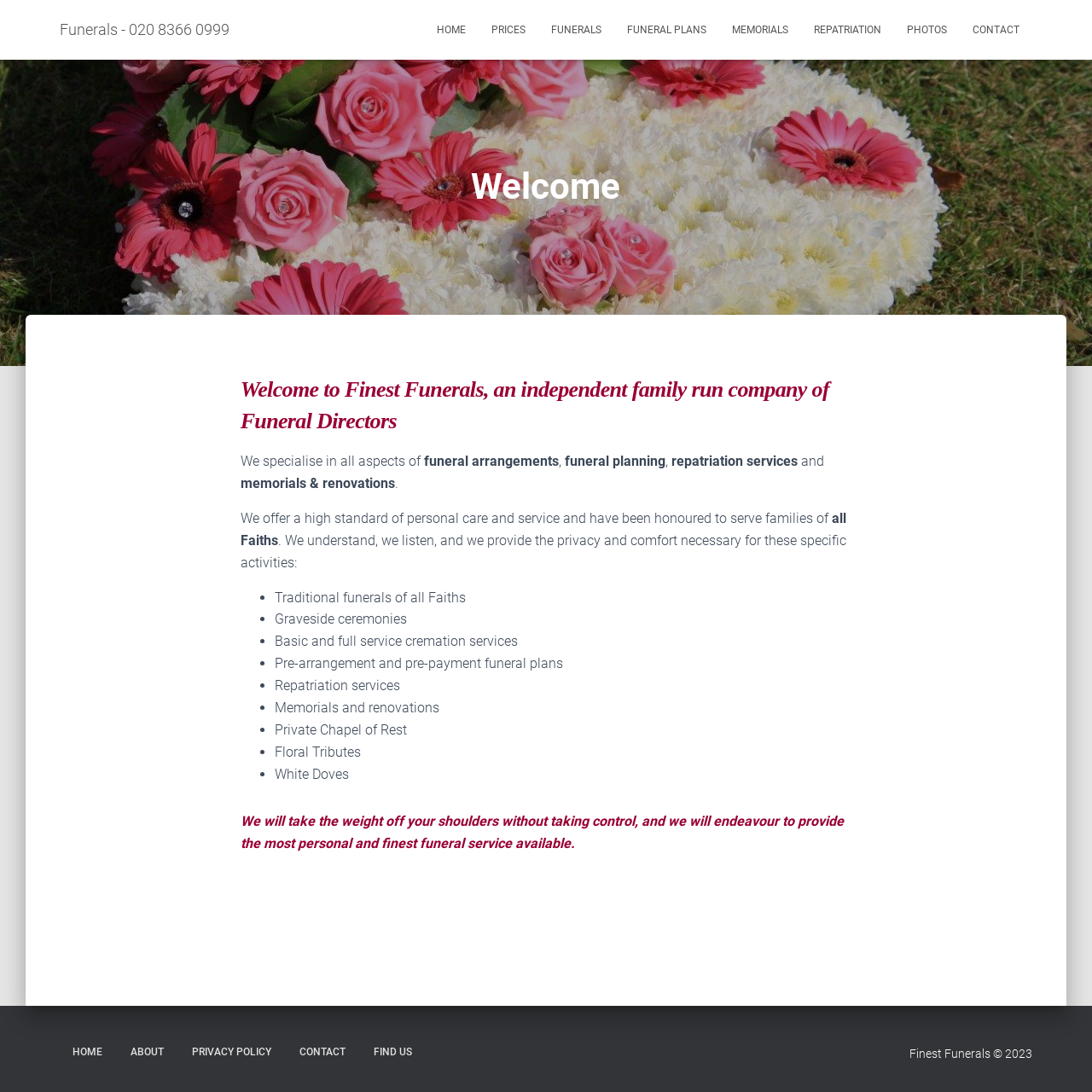Identify the bounding box coordinates for the element that needs to be clicked to fulfill this instruction: "Click on the 'HOME' link". Provide the coordinates in the format of four float numbers between 0 and 1: [left, top, right, bottom].

[0.388, 0.008, 0.438, 0.047]